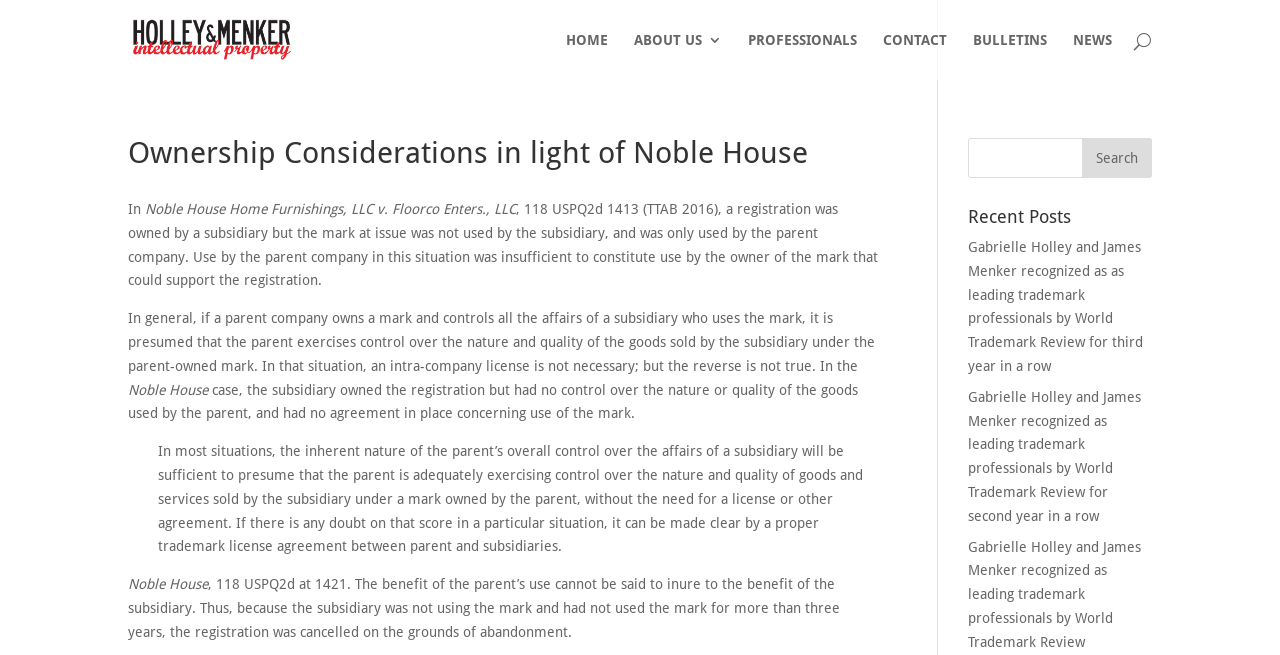Locate the bounding box coordinates of the clickable region to complete the following instruction: "View recent posts."

[0.756, 0.318, 0.9, 0.36]